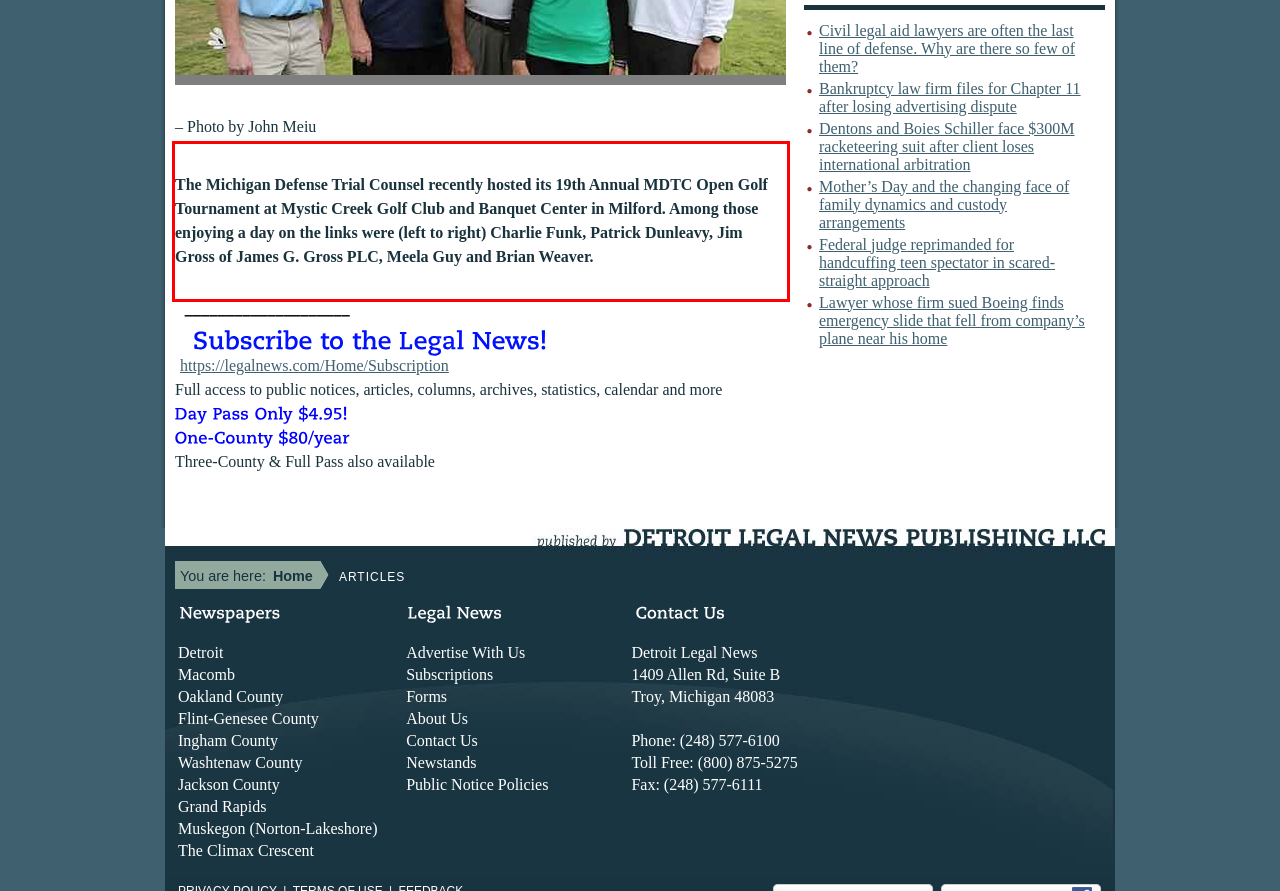Given a webpage screenshot with a red bounding box, perform OCR to read and deliver the text enclosed by the red bounding box.

The Michigan Defense Trial Counsel recently hosted its 19th Annual MDTC Open Golf Tournament at Mystic Creek Golf Club and Banquet Center in Milford. Among those enjoying a day on the links were (left to right) Charlie Funk, Patrick Dunleavy, Jim Gross of James G. Gross PLC, Meela Guy and Brian Weaver.